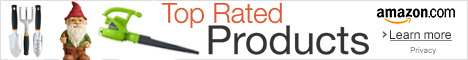Paint a vivid picture of the image with your description.

The image features a promotional banner highlighting "Top Rated Products" available on Amazon. Accompanying this text are illustrations of gardening tools, including a trowel and a hoe, alongside a whimsical garden gnome peeking from the left. The overall design emphasizes gardening and outdoor activities, enticing customers to explore high-quality tools that can enhance their gardening experience. This banner serves as a visual guide for those seeking well-reviewed products for their outdoor projects.